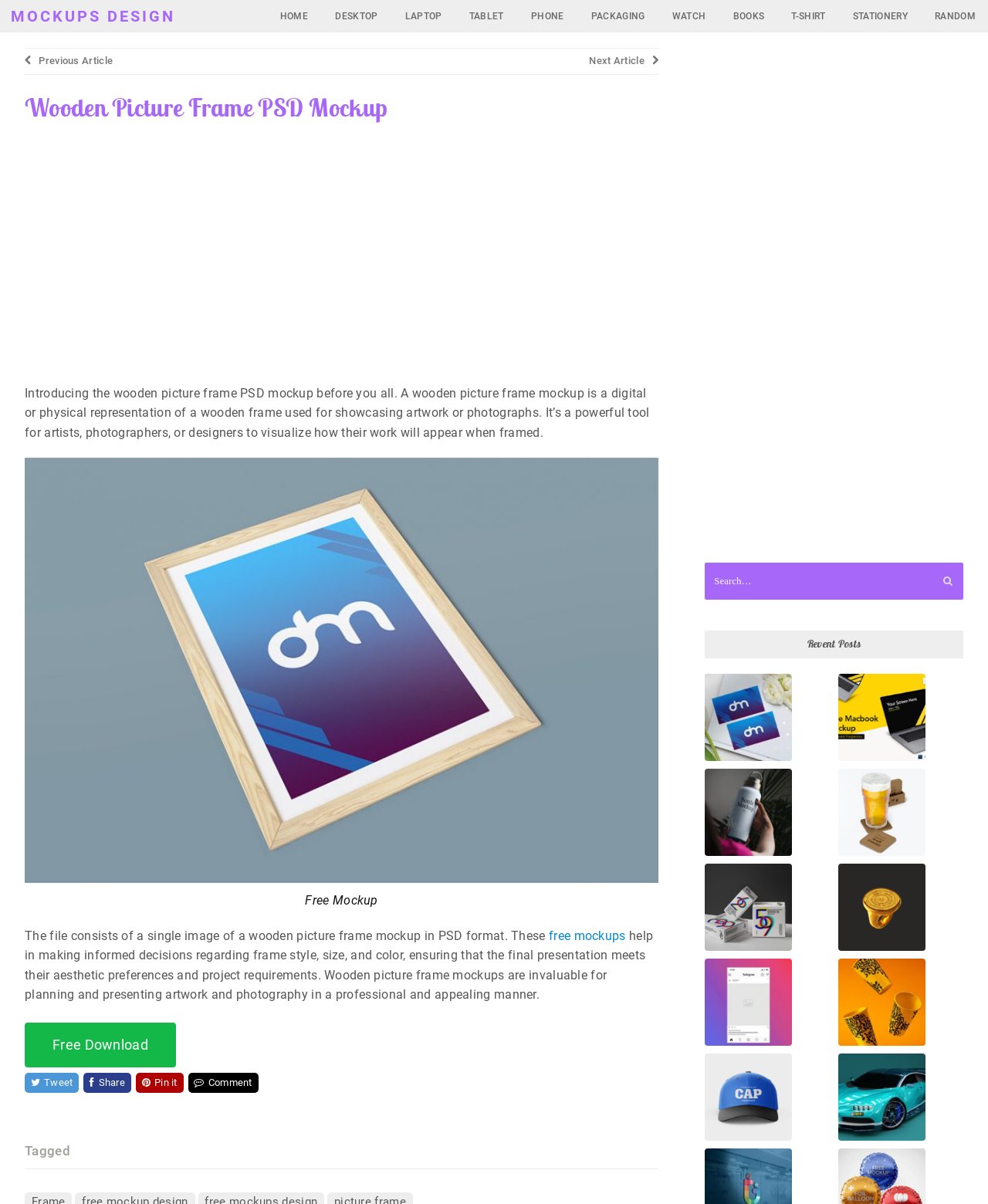Select the bounding box coordinates of the element I need to click to carry out the following instruction: "Search for something".

[0.713, 0.467, 0.975, 0.498]